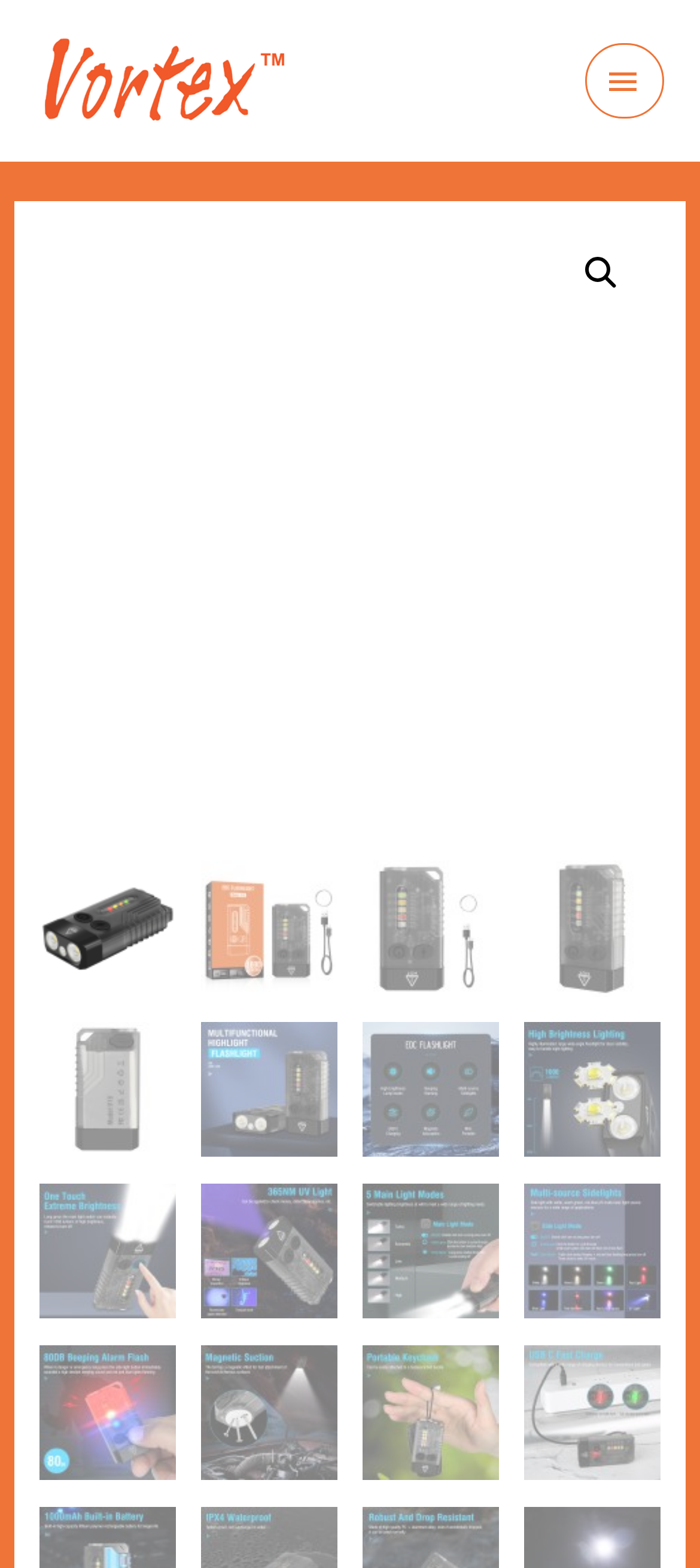Respond to the following question using a concise word or phrase: 
How many images are on this webpage?

21